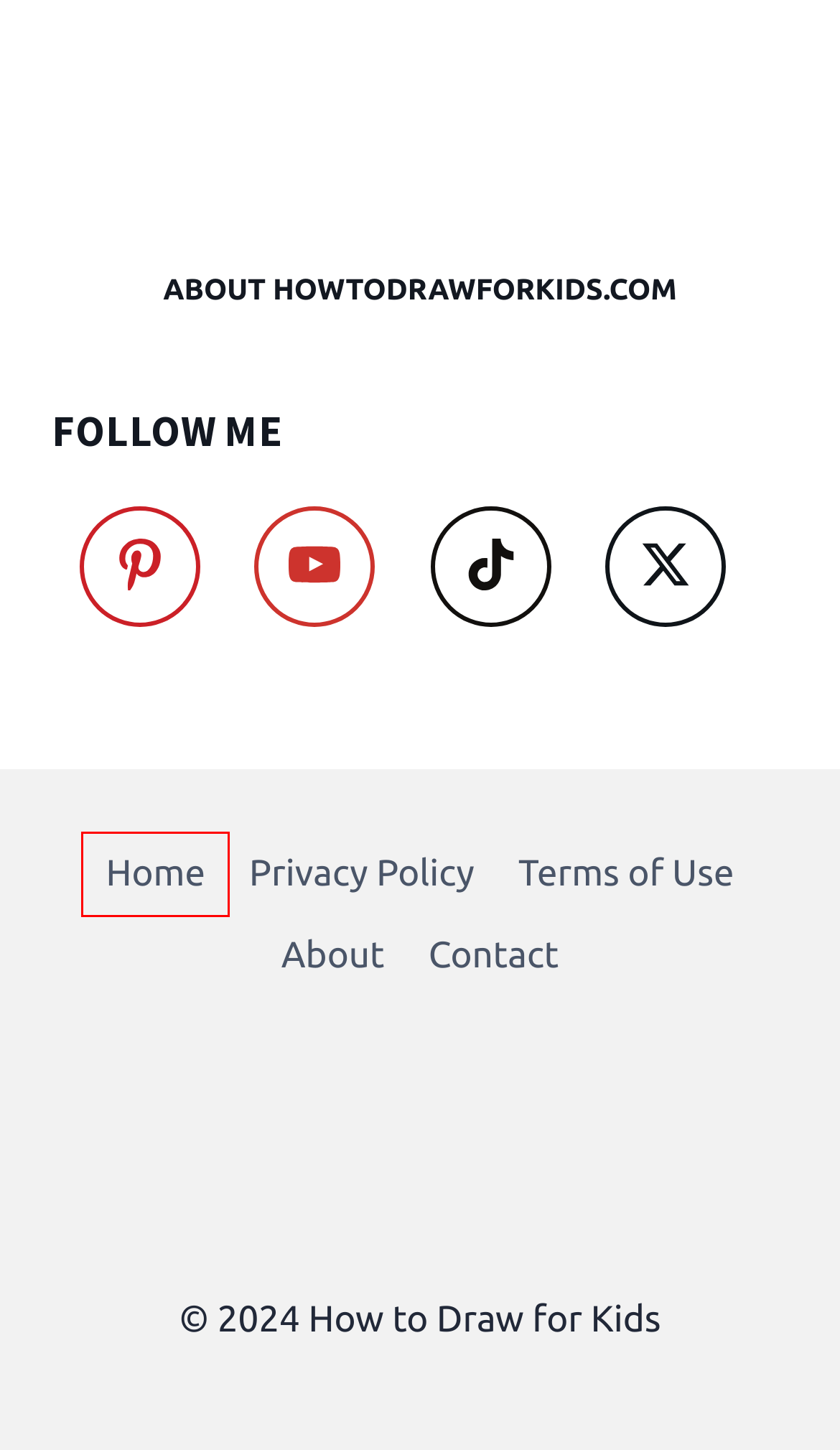You have a screenshot showing a webpage with a red bounding box highlighting an element. Choose the webpage description that best fits the new webpage after clicking the highlighted element. The descriptions are:
A. About - How to Draw for Kids
B. Privacy Policy - How to Draw for Kids
C. How to Draw a Pan - Easy Drawing Tutorial For Kids
D. How to Draw Marge Simpson - Easy Drawing Tutorial For Kids
E. Contact - How to Draw for Kids
F. How to Draw for Kids | Very Easy Drawing Lessons for Kids
G. How to Draw Pants - Easy Drawing Tutorial For Kids
H. Terms of Use - How to Draw for Kids

F